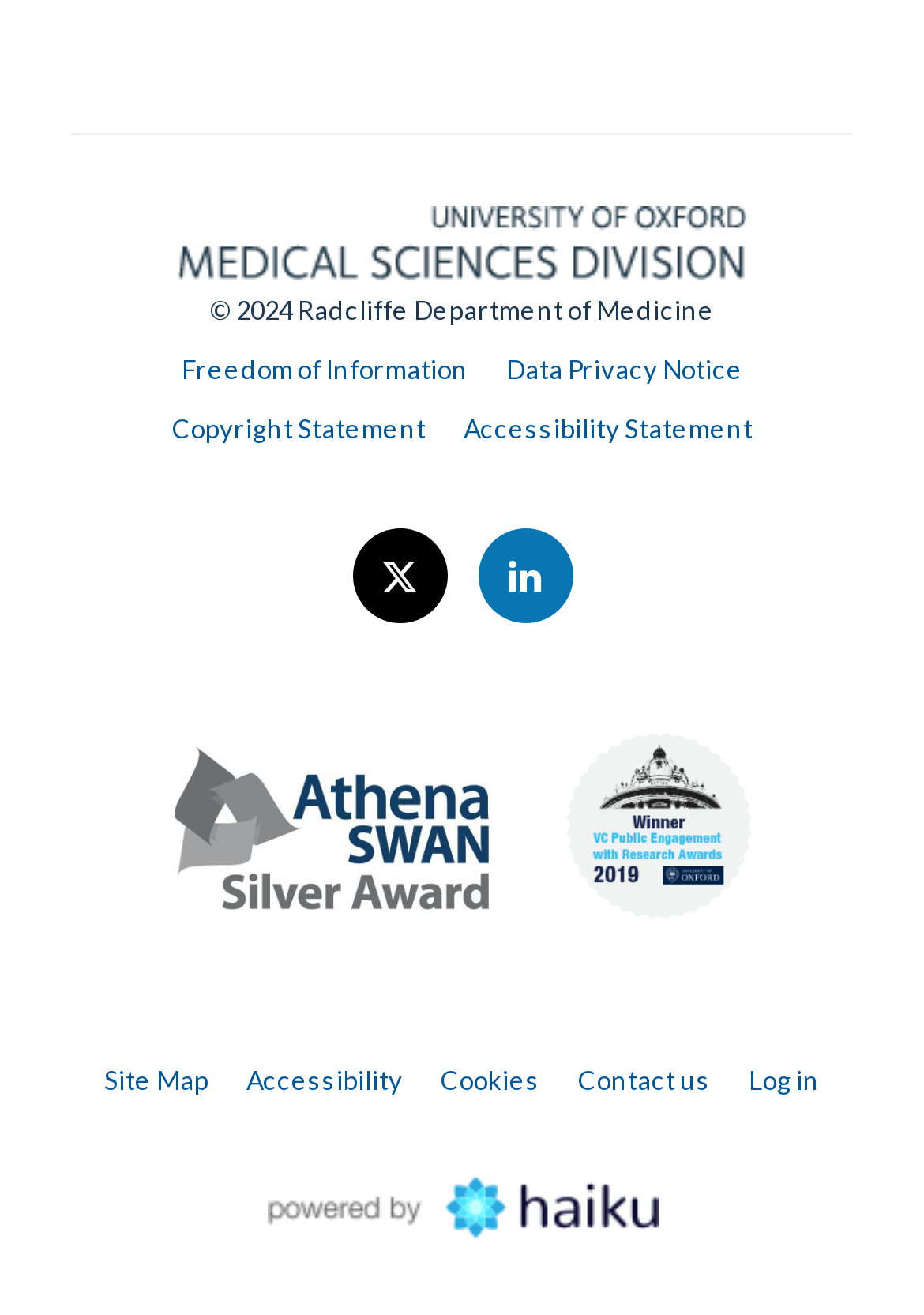Locate the bounding box coordinates of the clickable element to fulfill the following instruction: "Log in to the website". Provide the coordinates as four float numbers between 0 and 1 in the format [left, top, right, bottom].

[0.81, 0.809, 0.887, 0.832]